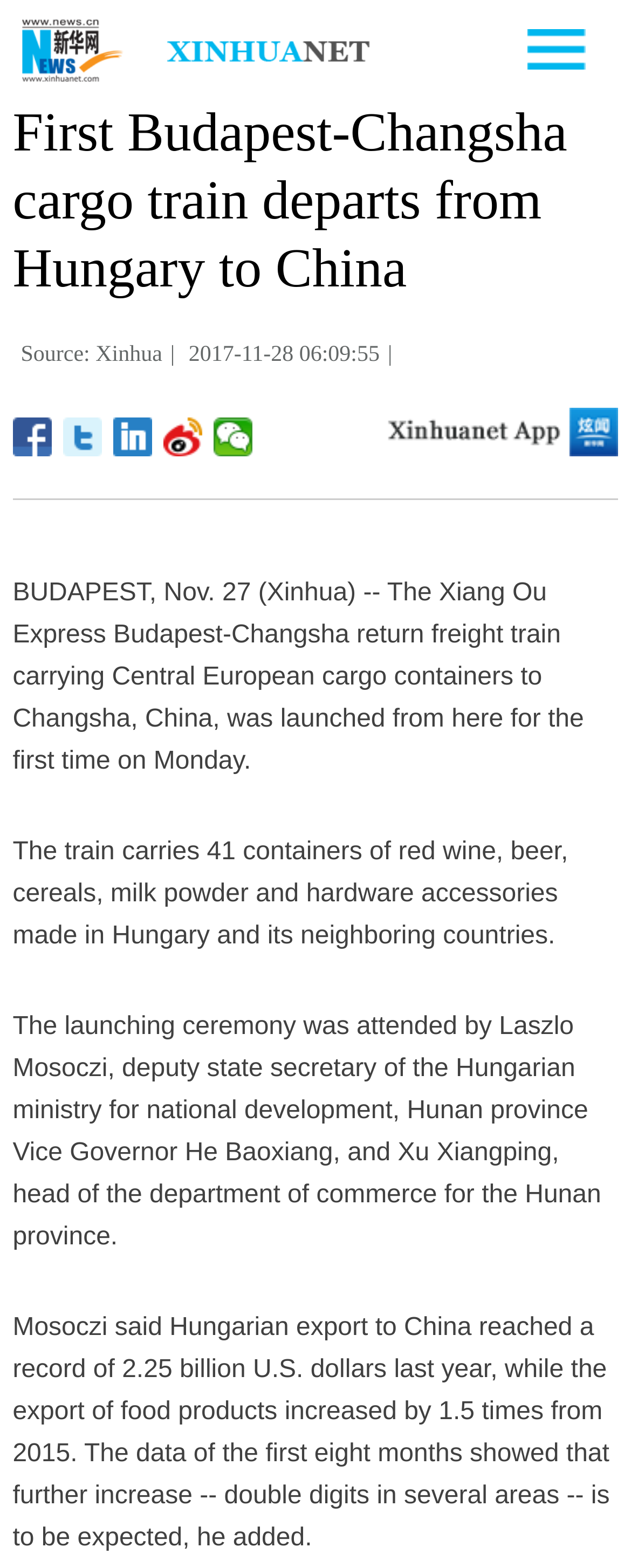Answer the question below in one word or phrase:
Who attended the launching ceremony?

Laszlo Mosoczi, He Baoxiang, Xu Xiangping